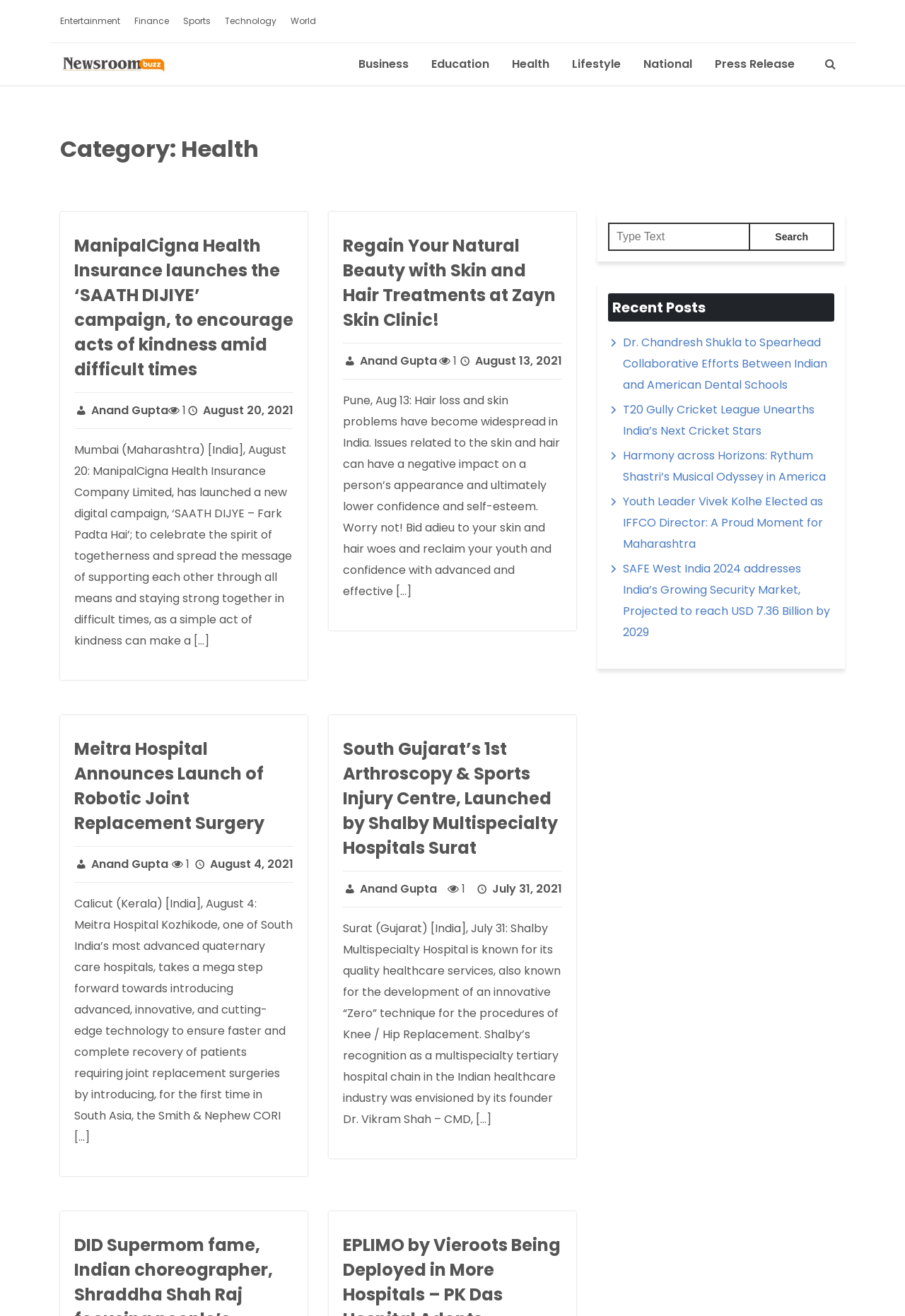Determine the bounding box coordinates of the area to click in order to meet this instruction: "Search for something".

[0.672, 0.169, 0.922, 0.191]